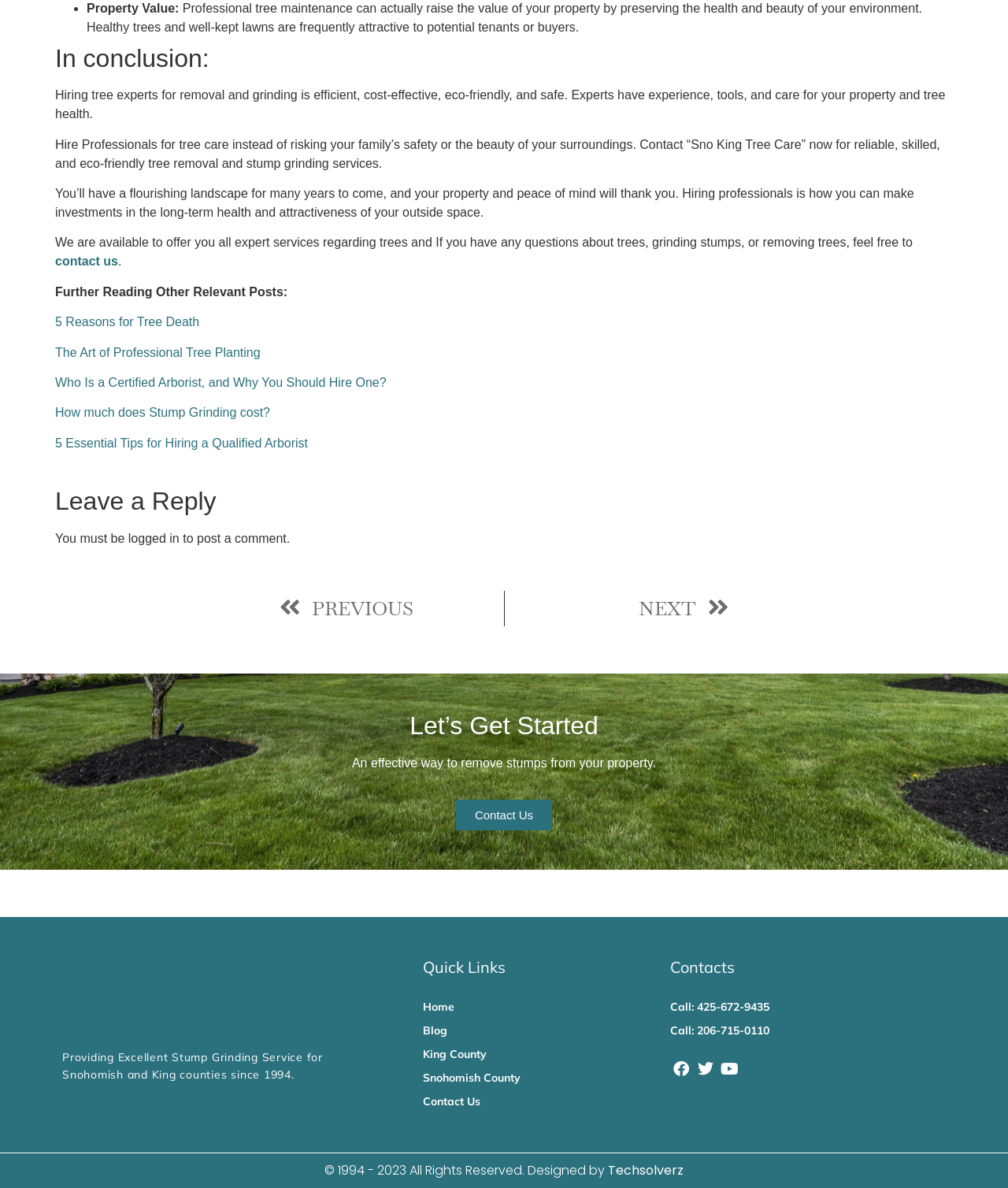How can users contact the company?
Based on the visual information, provide a detailed and comprehensive answer.

The webpage provides phone numbers and a 'contact us' link, which suggests that users can contact the company through phone or by visiting their website.